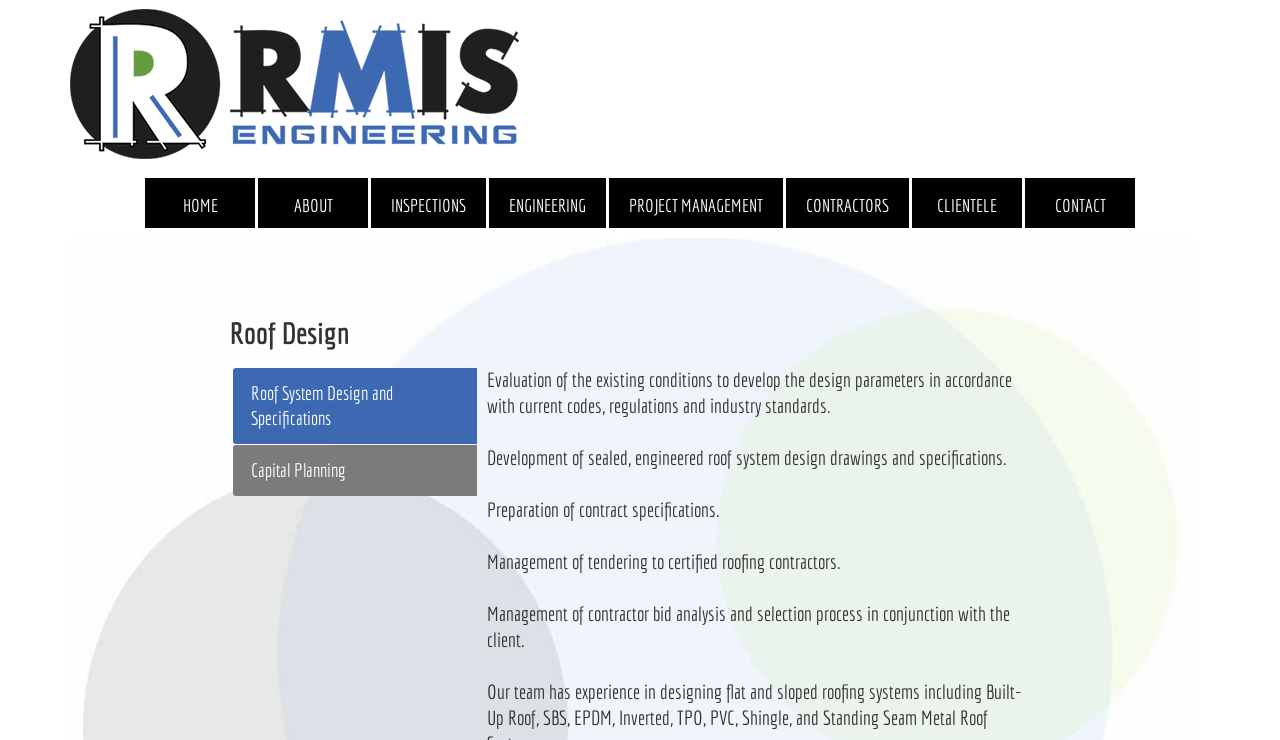What is the role of the client in the roof design process?
Give a thorough and detailed response to the question.

According to the static text, the client is involved in the 'Management of contractor bid analysis and selection process in conjunction with the client.' This implies that the client plays a role in selecting contractors for the roof design project.